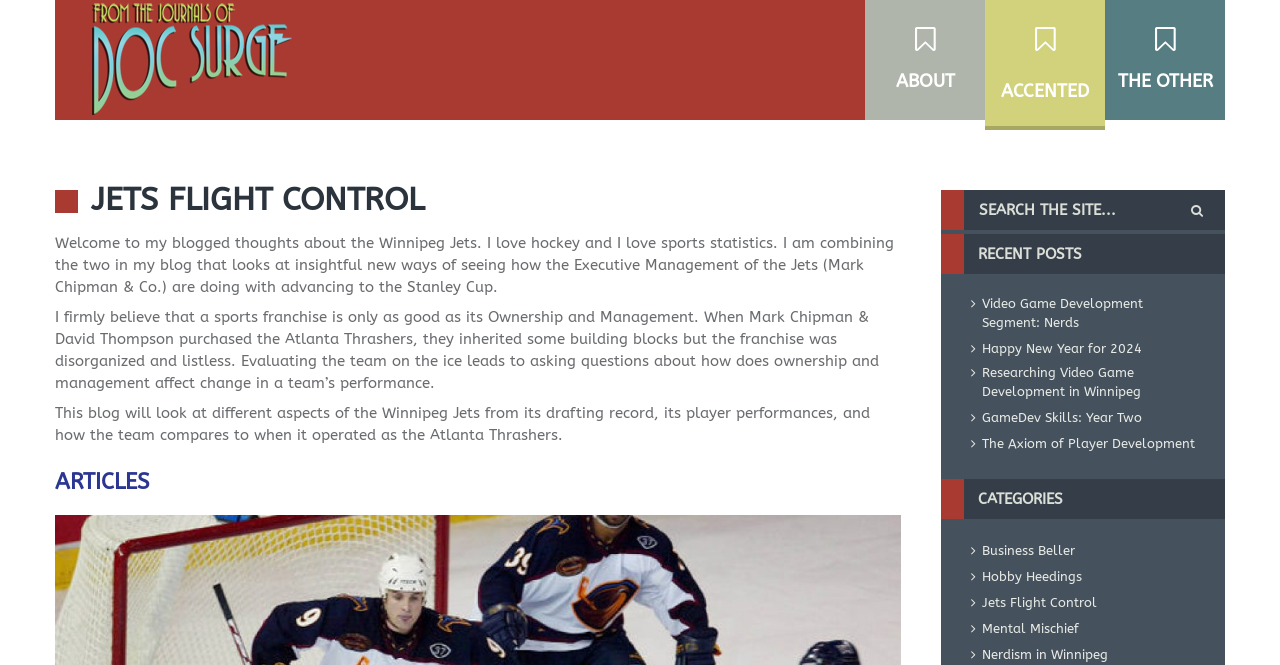Determine which piece of text is the heading of the webpage and provide it.

JETS FLIGHT CONTROL